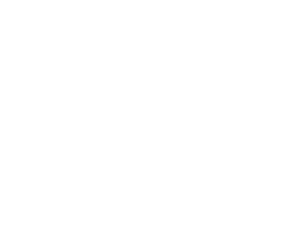What is the primary focus of Superior Logistics?
Please provide a detailed and comprehensive answer to the question.

According to the caption, Superior Logistics is a company focused on providing efficient and reliable logistical solutions, which includes managing transportation and supply chain operations, ensuring timely delivery, and strategic logistical planning.